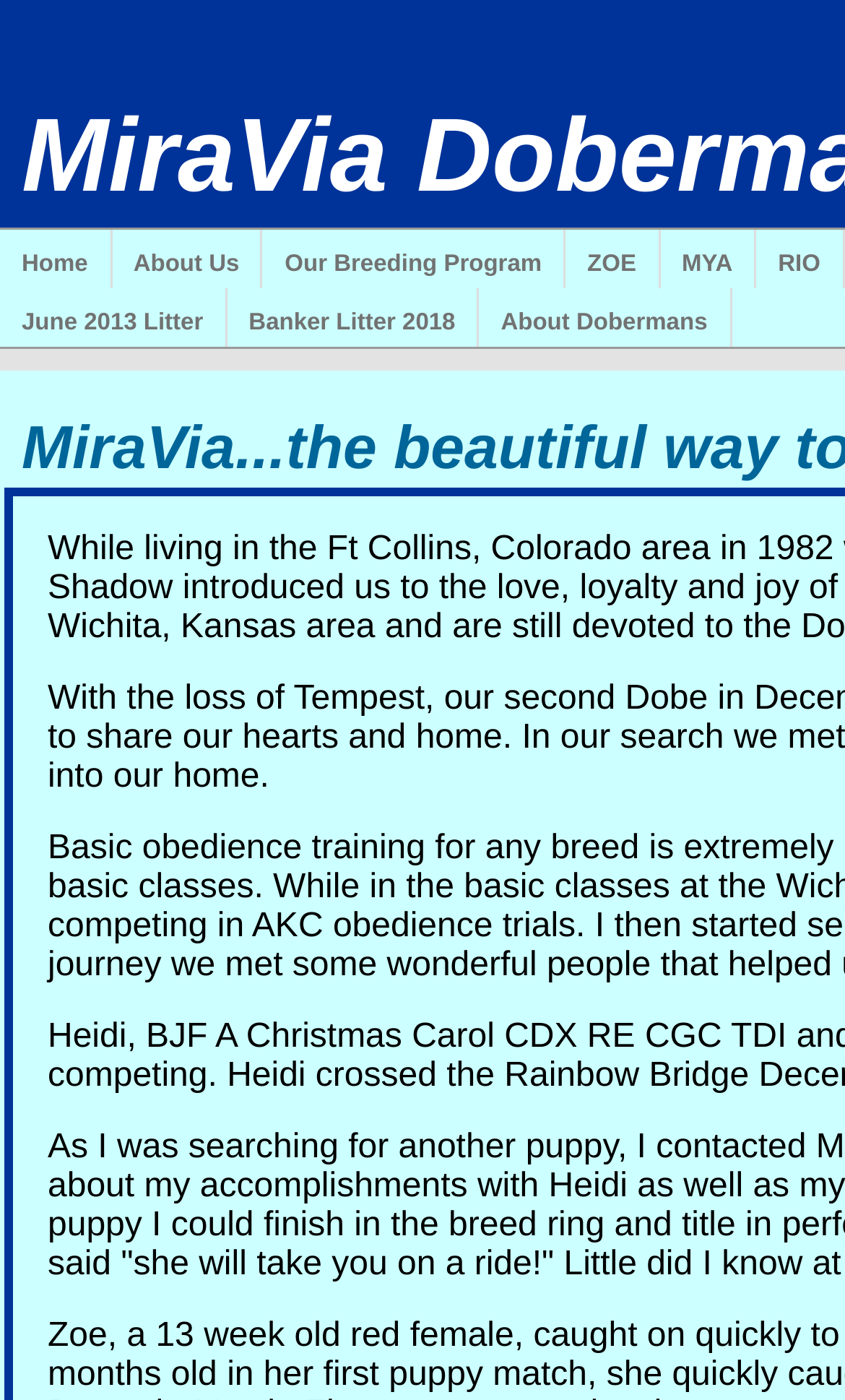Give a one-word or one-phrase response to the question: 
What is the name of the Doberman mentioned after 'ZOE'?

MYA